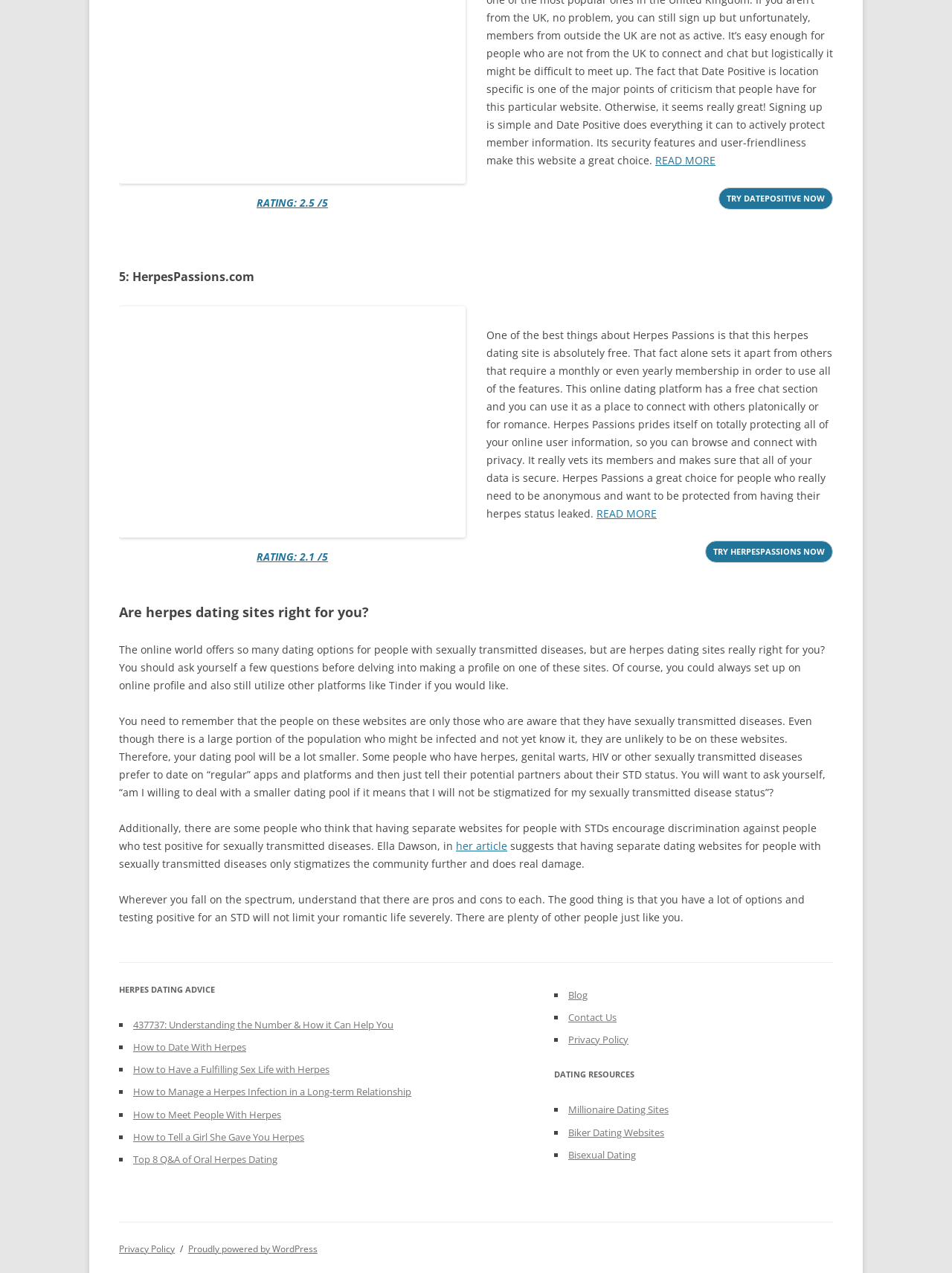Provide the bounding box coordinates for the area that should be clicked to complete the instruction: "contact us".

None